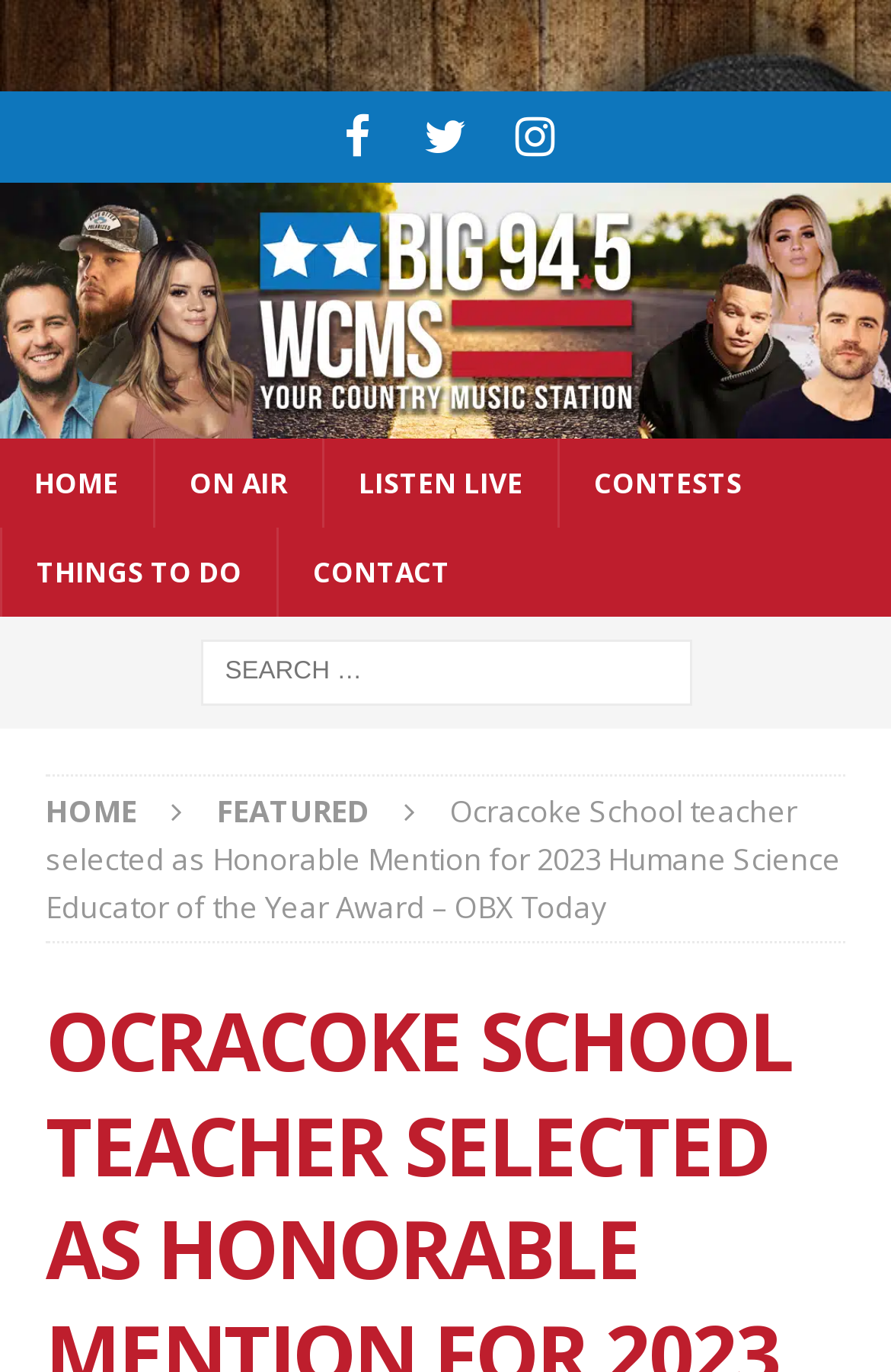Show the bounding box coordinates for the HTML element described as: "Things To Do".

[0.0, 0.384, 0.31, 0.449]